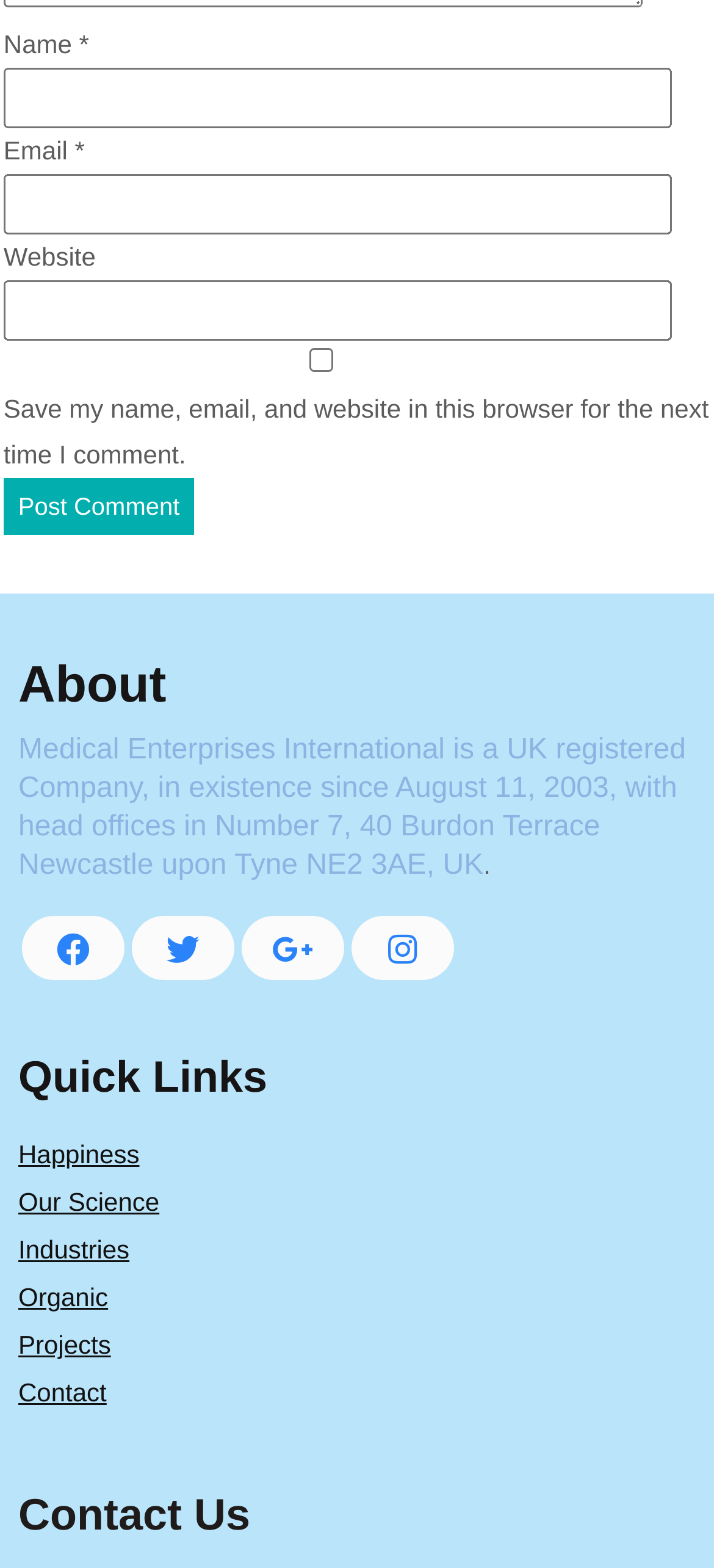Determine the bounding box coordinates for the clickable element to execute this instruction: "Visit the Happiness page". Provide the coordinates as four float numbers between 0 and 1, i.e., [left, top, right, bottom].

[0.026, 0.725, 0.974, 0.748]